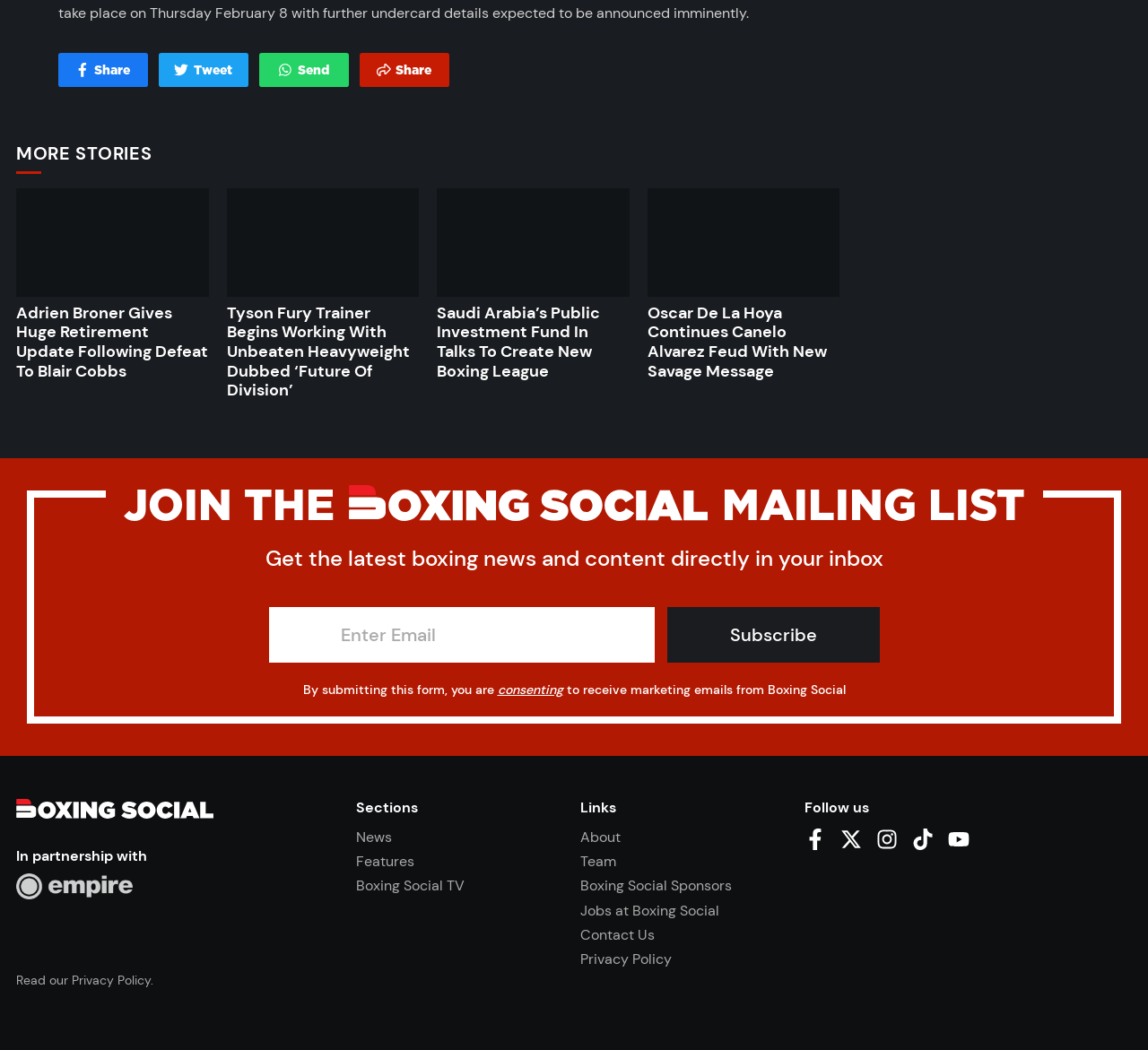Please find the bounding box coordinates of the section that needs to be clicked to achieve this instruction: "Check the Privacy Policy".

[0.506, 0.904, 0.585, 0.922]